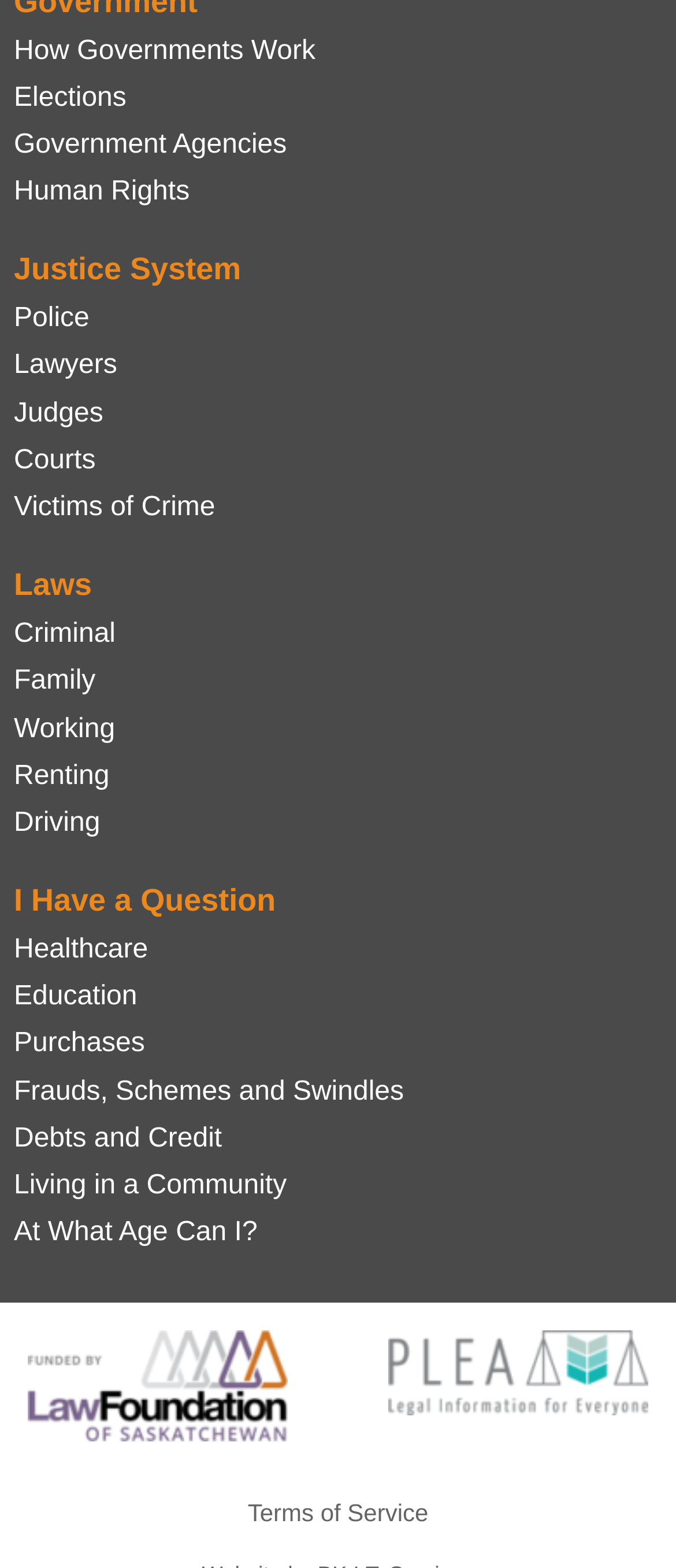Find the bounding box coordinates of the clickable area required to complete the following action: "Visit 'Healthcare'".

[0.021, 0.594, 0.979, 0.619]